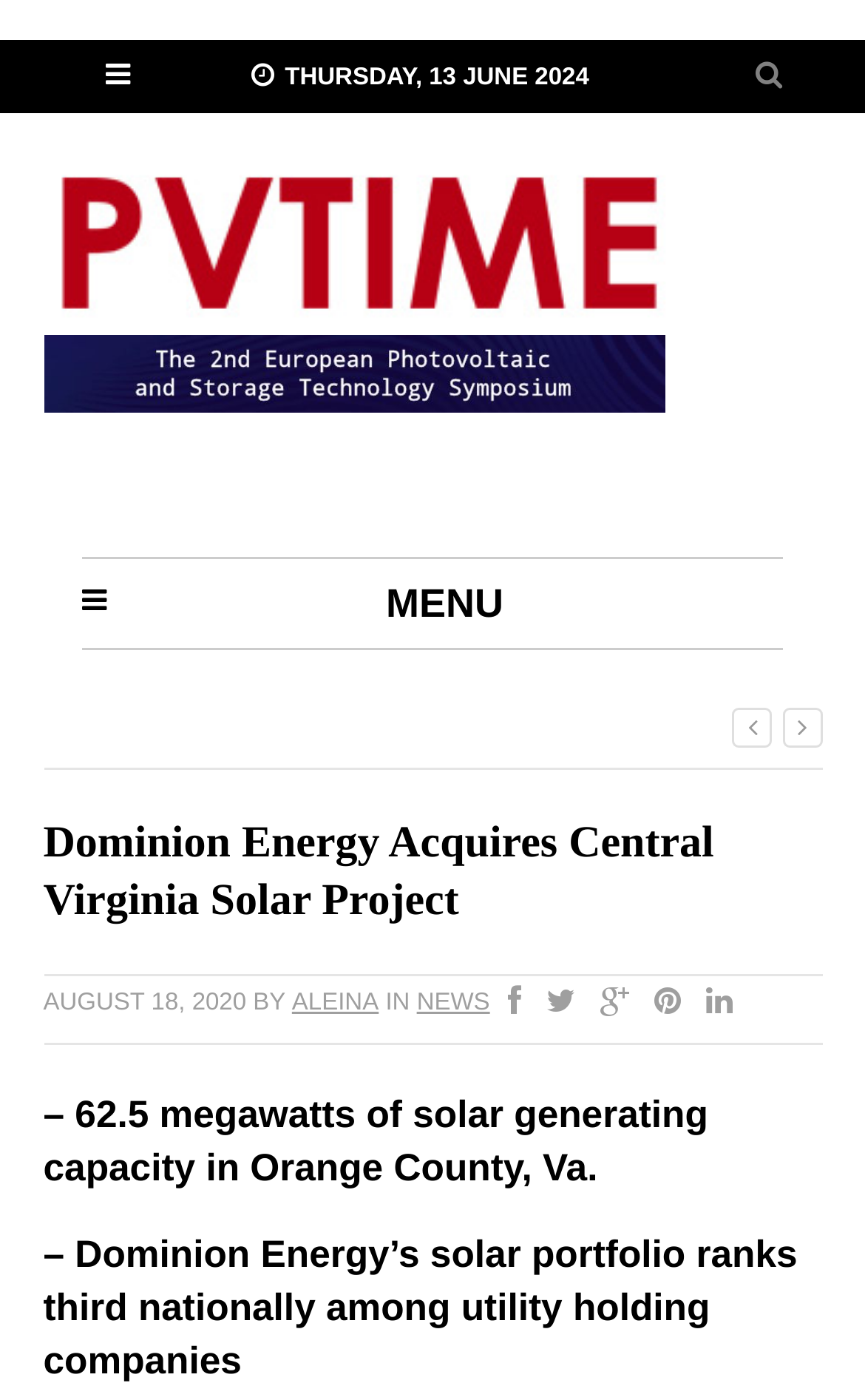Indicate the bounding box coordinates of the element that must be clicked to execute the instruction: "View the NEWS section". The coordinates should be given as four float numbers between 0 and 1, i.e., [left, top, right, bottom].

[0.482, 0.707, 0.566, 0.726]